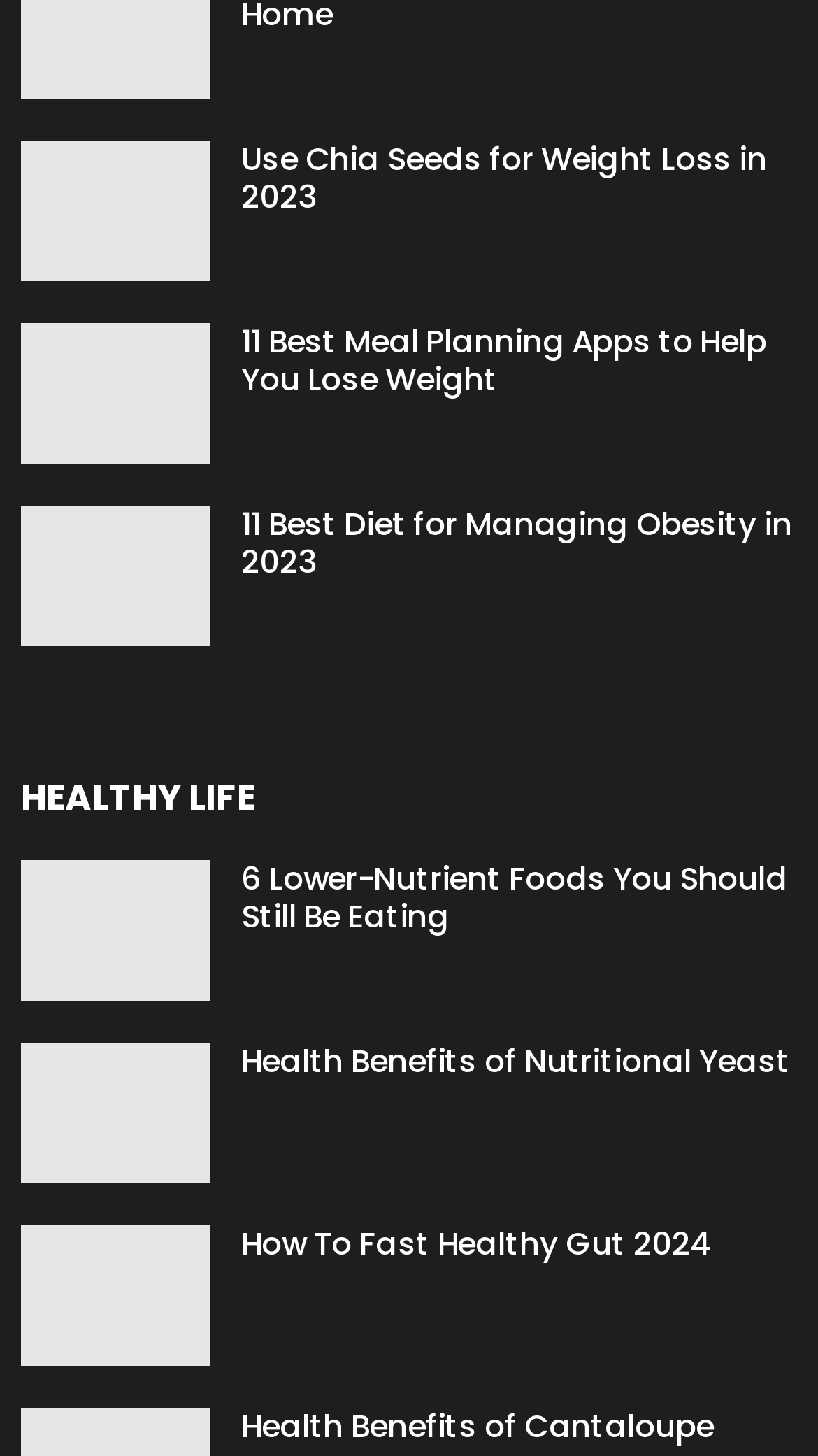Find the bounding box coordinates of the clickable area that will achieve the following instruction: "Learn about the 11 best meal planning apps to help you lose weight".

[0.026, 0.221, 0.256, 0.318]